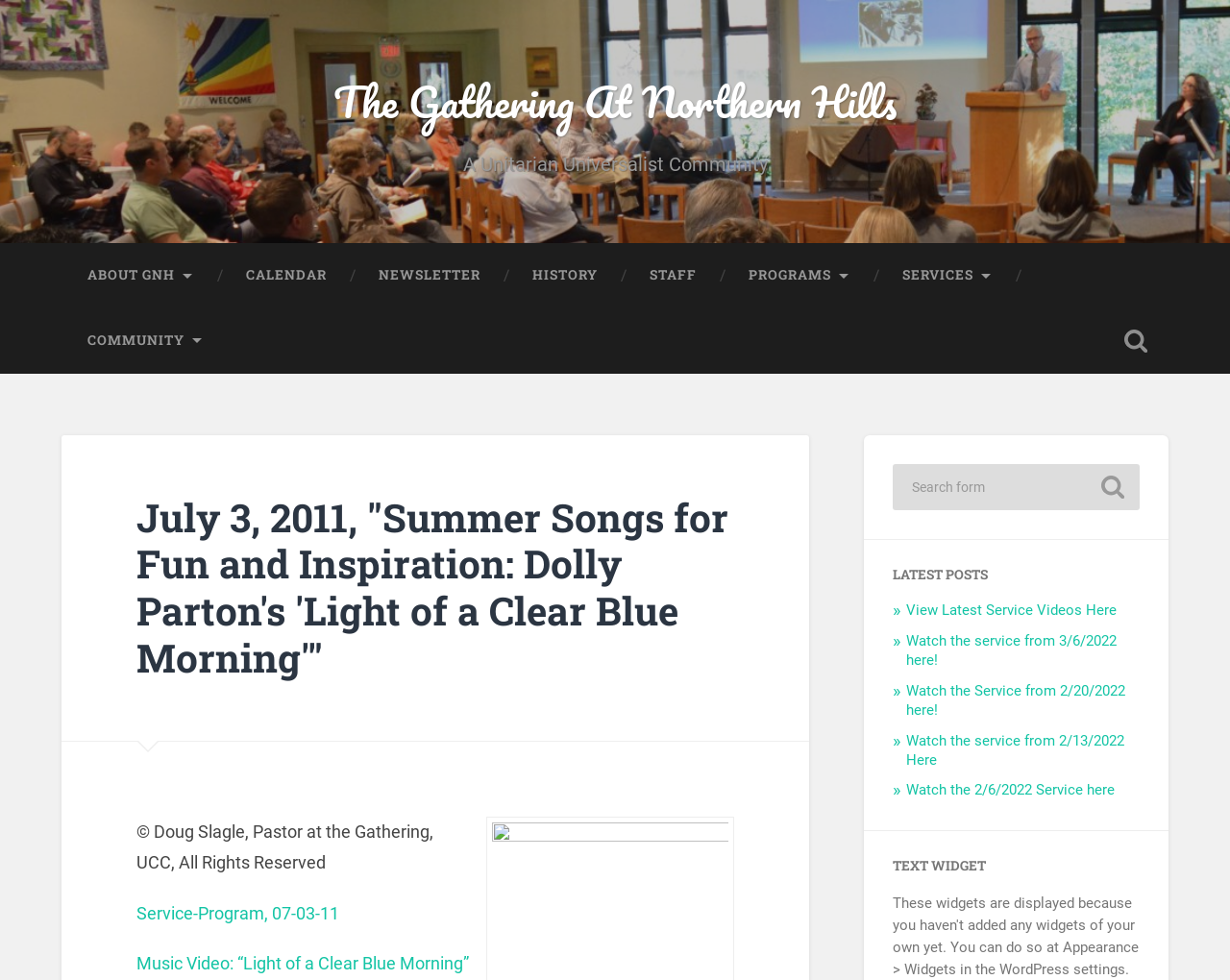Provide the bounding box coordinates for the area that should be clicked to complete the instruction: "Toggle search field".

[0.897, 0.314, 0.95, 0.381]